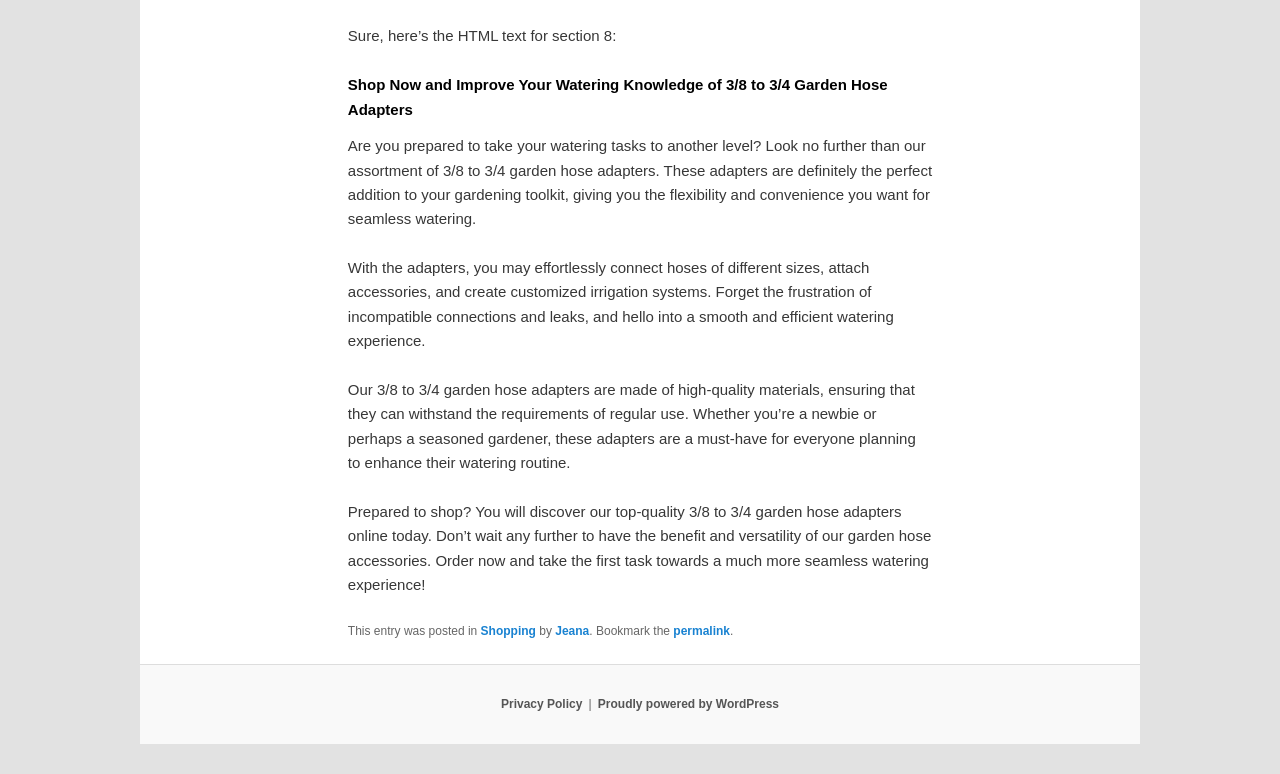Who posted the entry?
Provide a comprehensive and detailed answer to the question.

The footer section of the webpage indicates that the entry was posted by Jeana, with a link to the permalink.